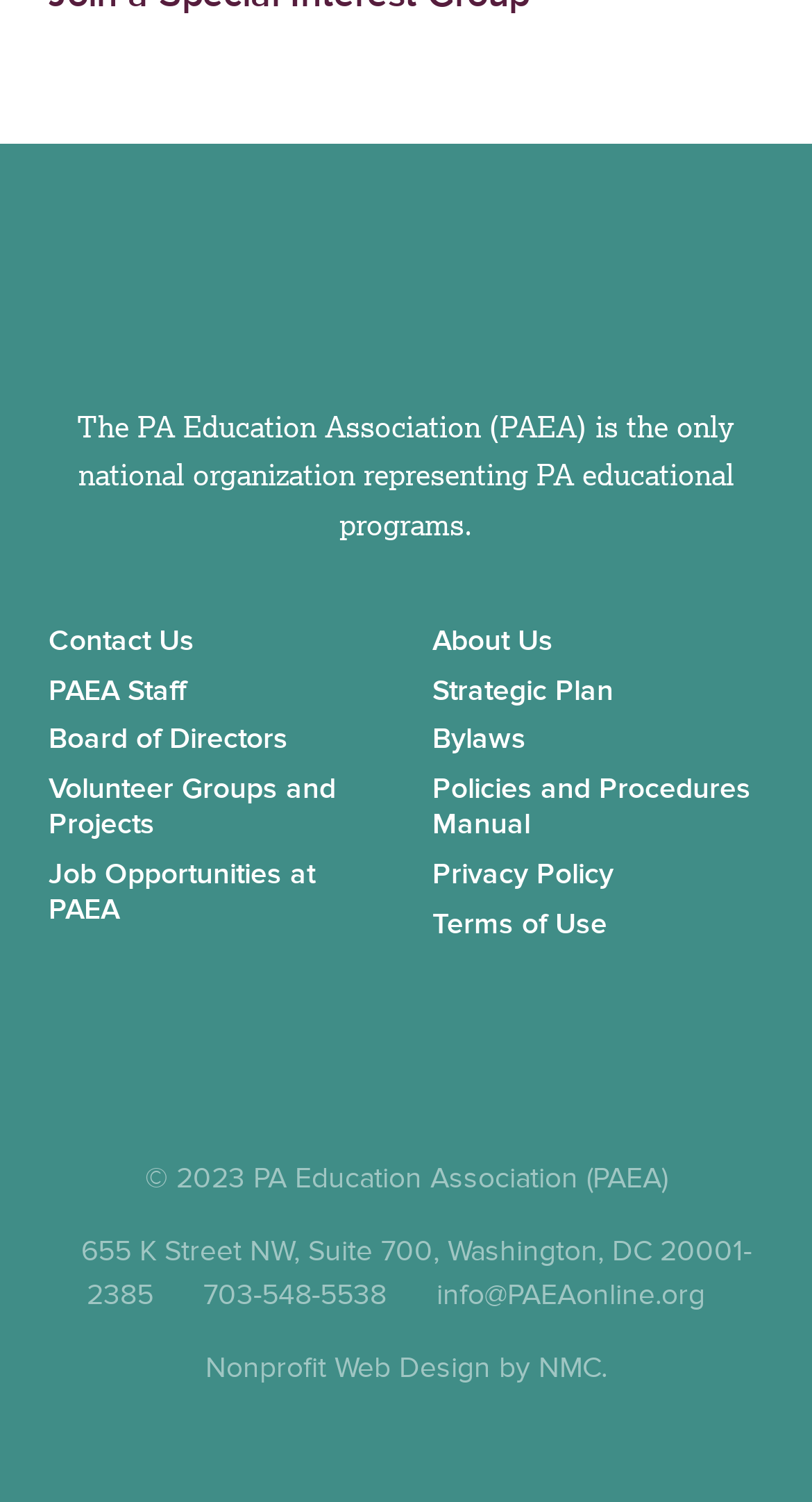Predict the bounding box coordinates of the area that should be clicked to accomplish the following instruction: "Close the dialogue". The bounding box coordinates should consist of four float numbers between 0 and 1, i.e., [left, top, right, bottom].

None